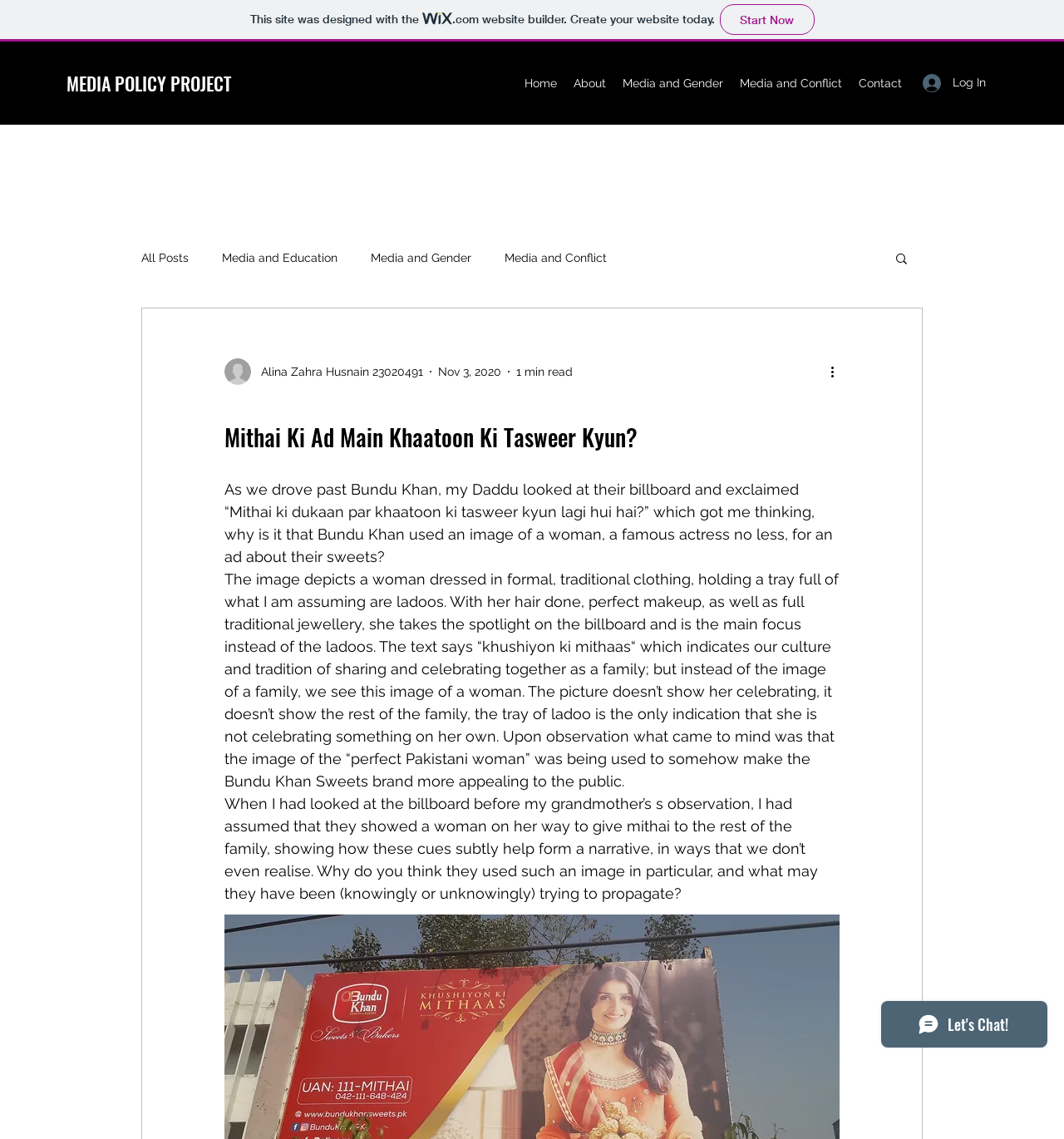Identify the bounding box coordinates necessary to click and complete the given instruction: "Click on the 'More actions' button".

[0.778, 0.318, 0.797, 0.335]